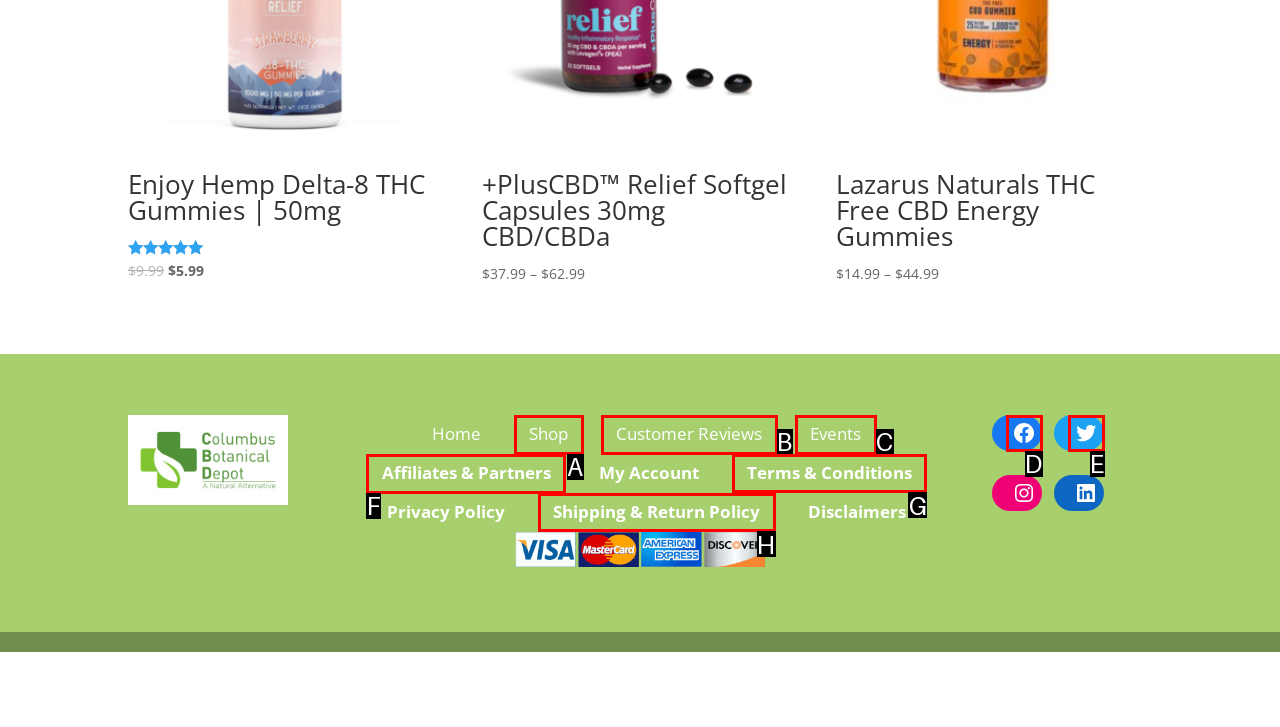To complete the instruction: Read the 'Terms & Conditions' page, which HTML element should be clicked?
Respond with the option's letter from the provided choices.

G